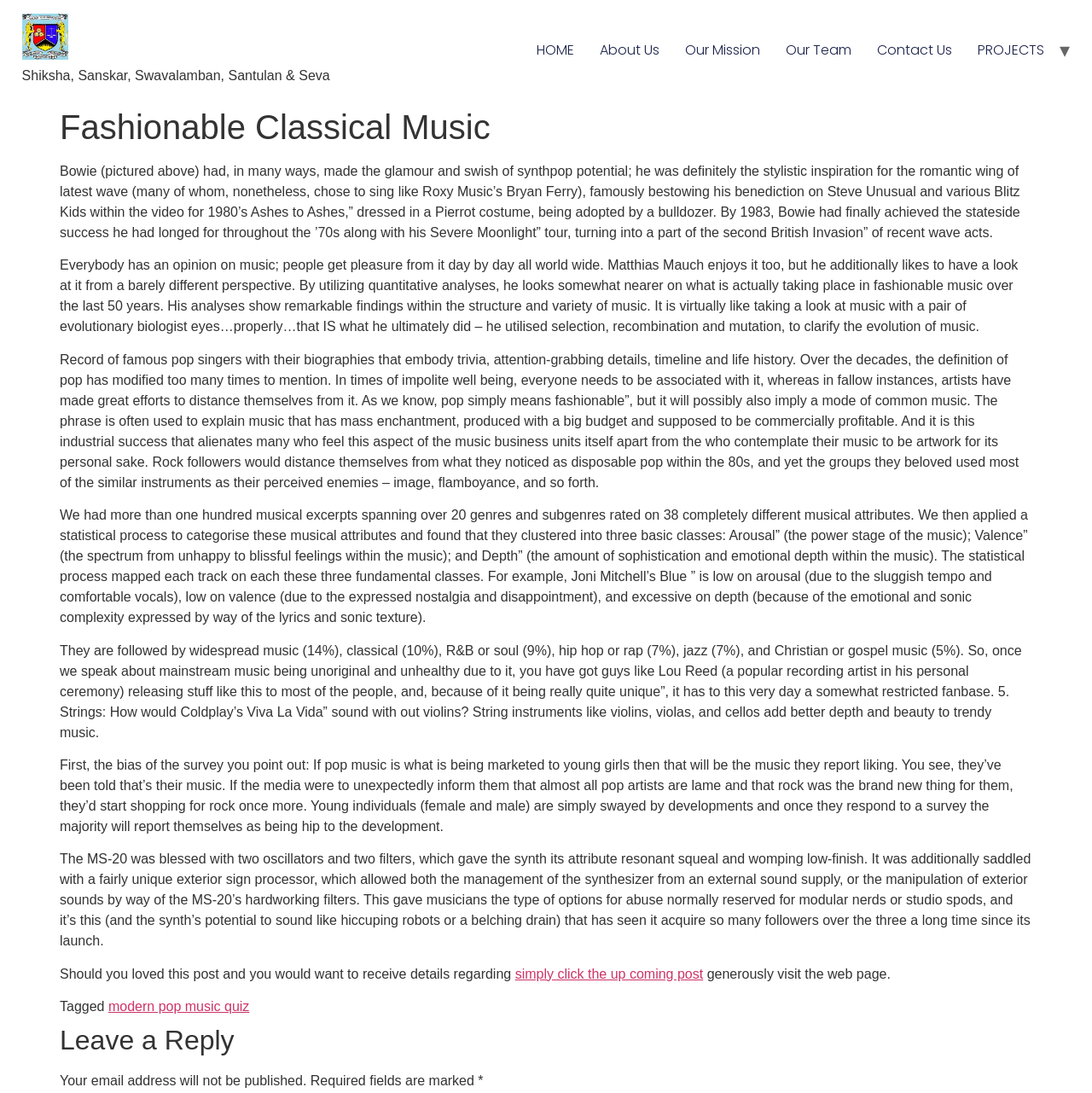Find the bounding box of the UI element described as: "About Us". The bounding box coordinates should be given as four float values between 0 and 1, i.e., [left, top, right, bottom].

[0.538, 0.03, 0.616, 0.061]